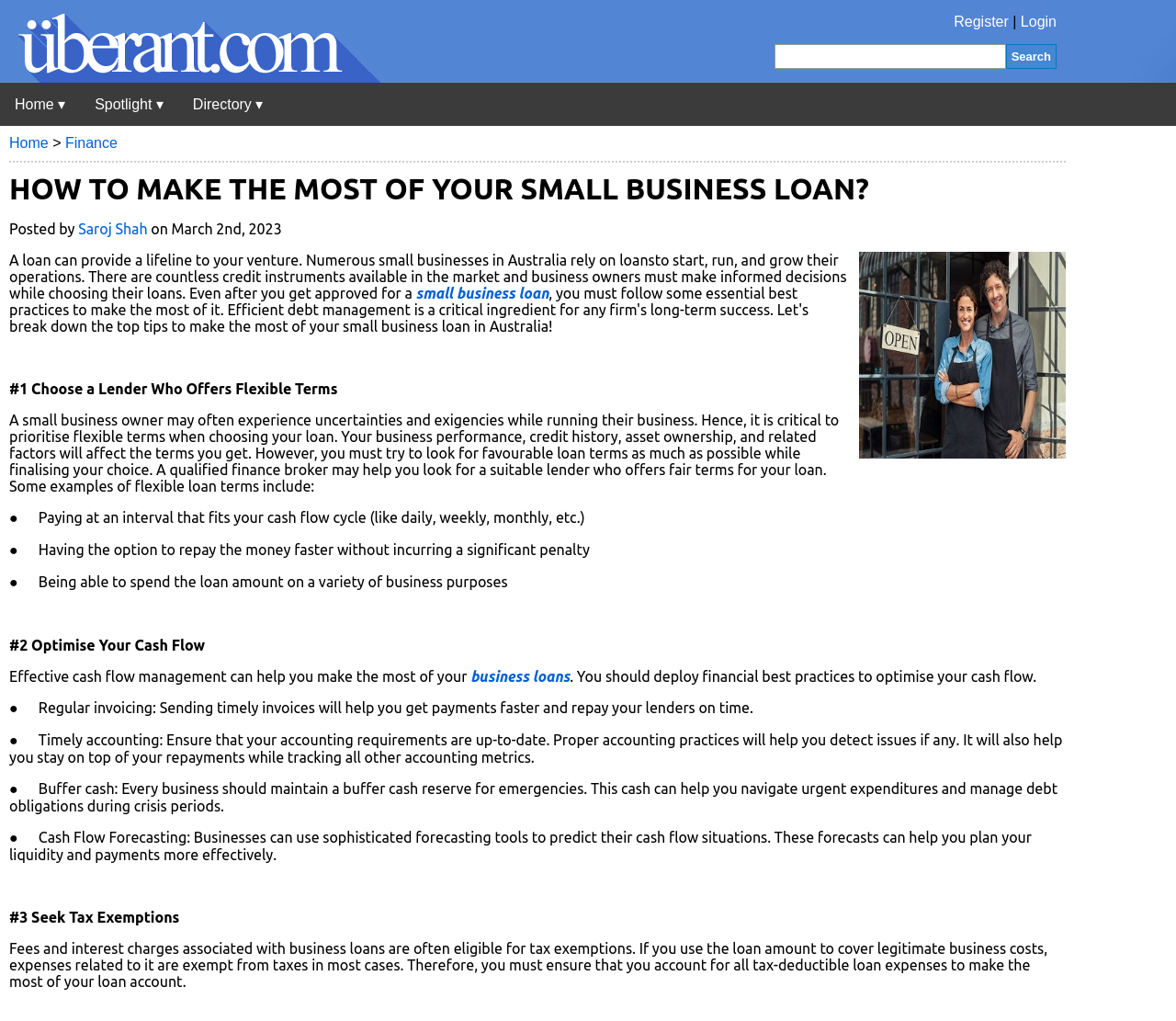Can you find the bounding box coordinates for the element to click on to achieve the instruction: "Search"?

[0.855, 0.043, 0.898, 0.068]